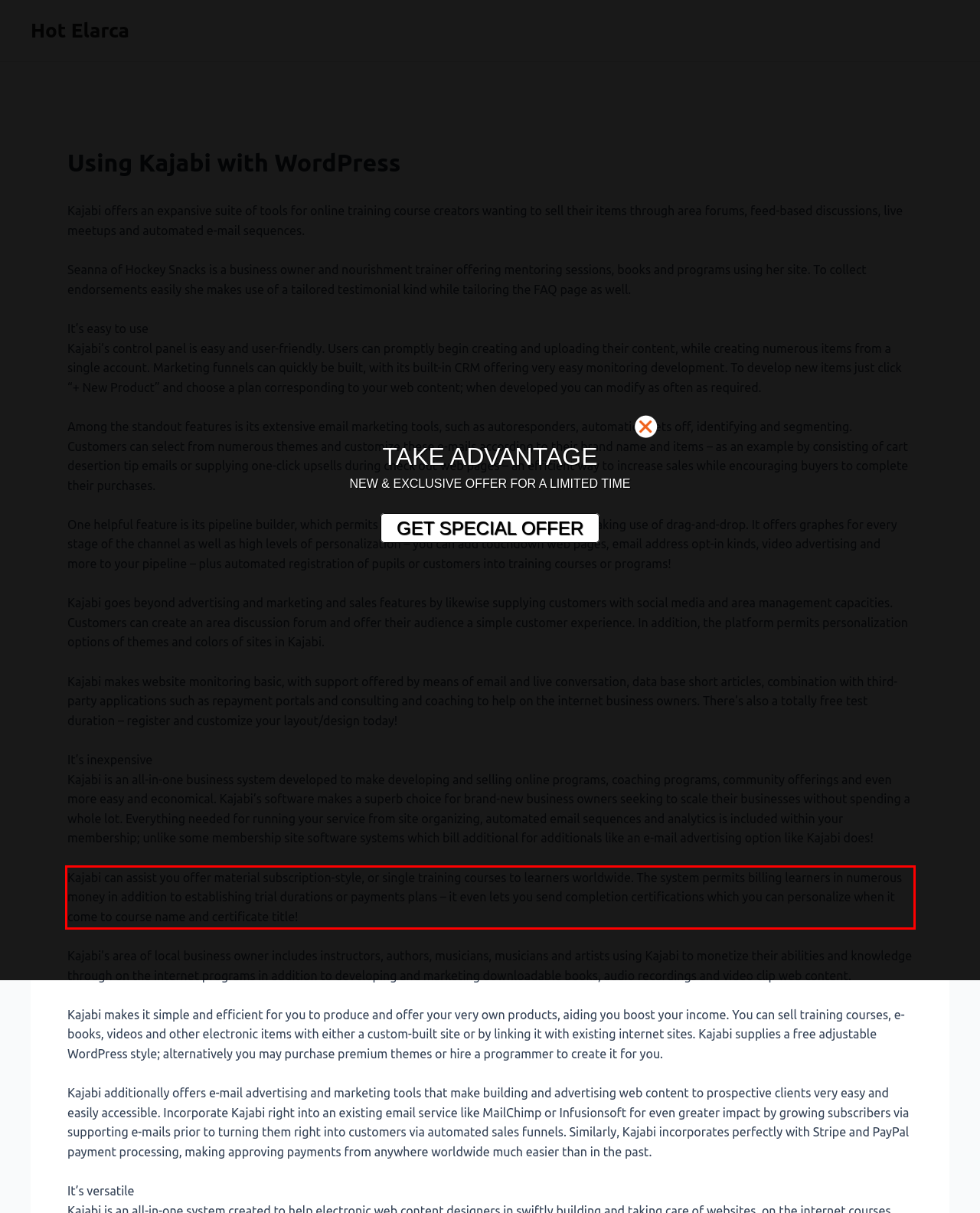Identify the text inside the red bounding box on the provided webpage screenshot by performing OCR.

Kajabi can assist you offer material subscription-style, or single training courses to learners worldwide. The system permits billing learners in numerous money in addition to establishing trial durations or payments plans – it even lets you send completion certifications which you can personalize when it come to course name and certificate title!